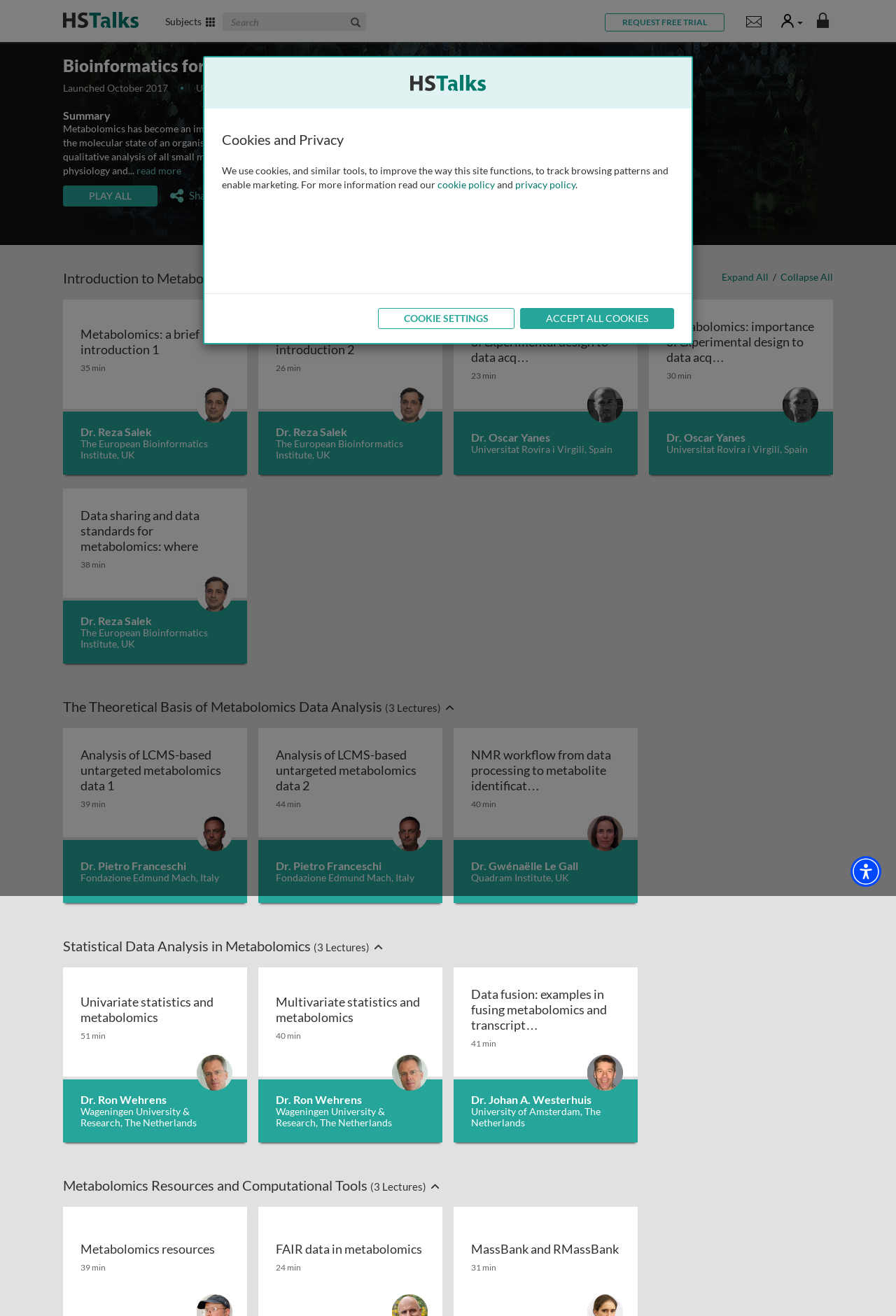Provide a brief response to the question using a single word or phrase: 
What is the topic of the first lecture?

Metabolomics: a brief introduction 1